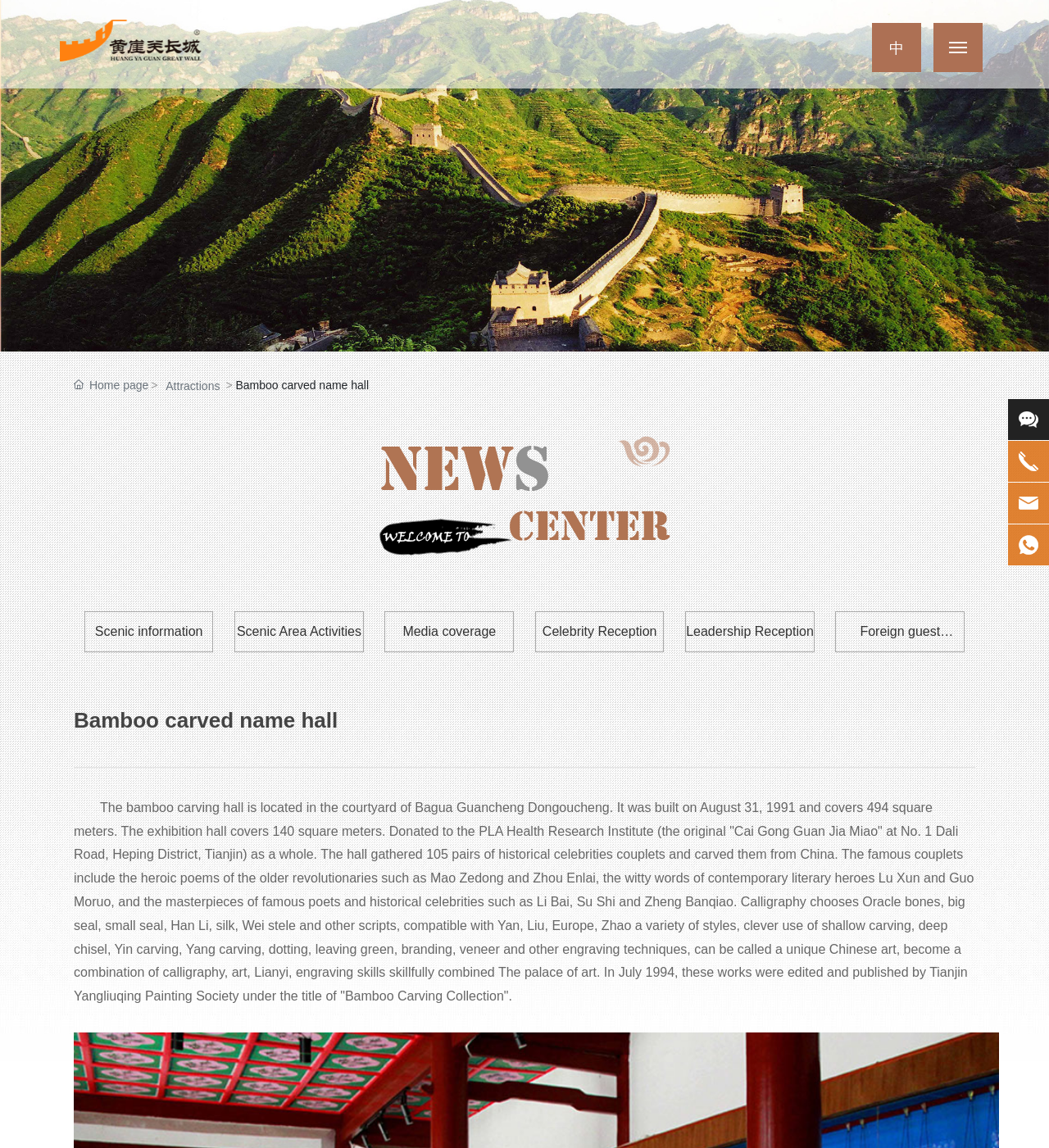Find the bounding box coordinates for the element that must be clicked to complete the instruction: "Read about 'Scenic information'". The coordinates should be four float numbers between 0 and 1, indicated as [left, top, right, bottom].

[0.091, 0.544, 0.193, 0.556]